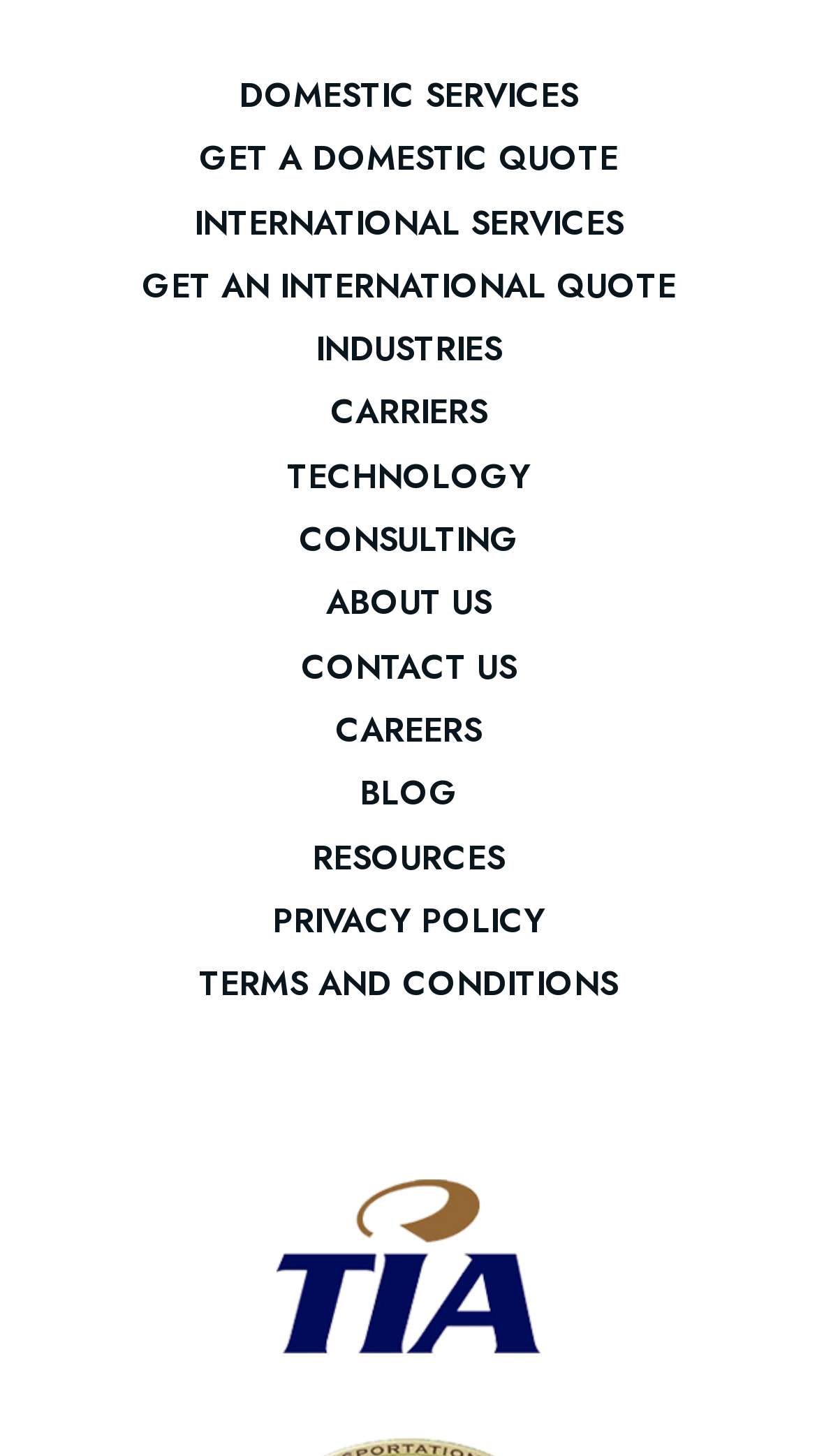Provide the bounding box coordinates for the UI element described in this sentence: "name="submit" value="Post Comment"". The coordinates should be four float values between 0 and 1, i.e., [left, top, right, bottom].

None